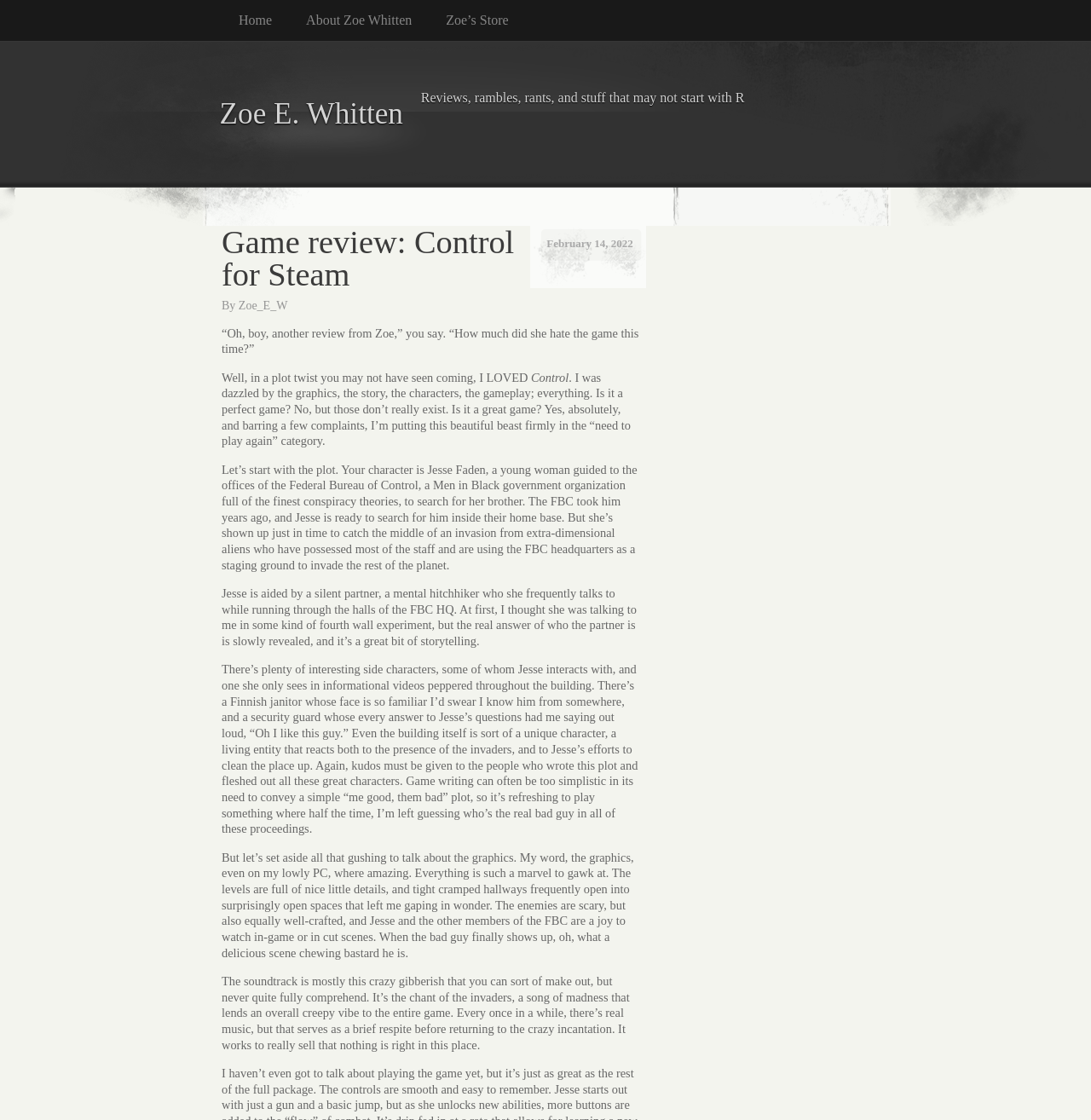What is the name of the game being reviewed?
Please provide a comprehensive answer based on the details in the screenshot.

The name of the game being reviewed can be found in the StaticText element 'Control' which is part of the sentence 'I LOVED Control.'.